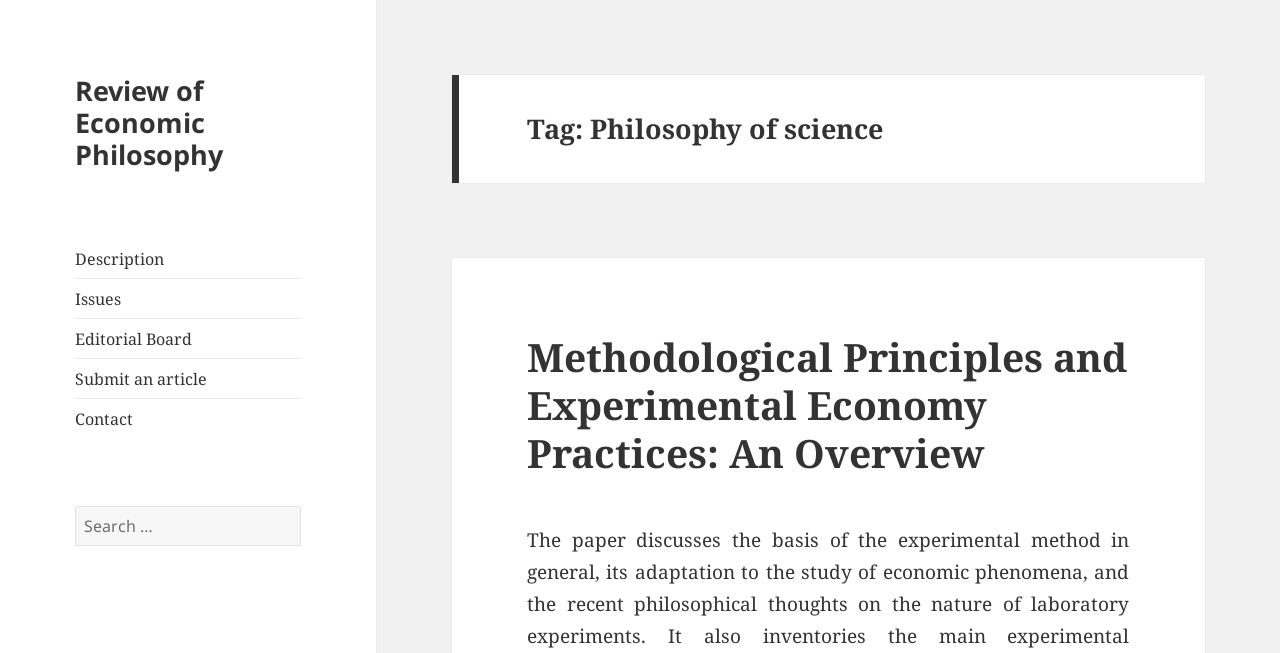Answer the question below using just one word or a short phrase: 
What is the name of the journal?

Review of Economic Philosophy